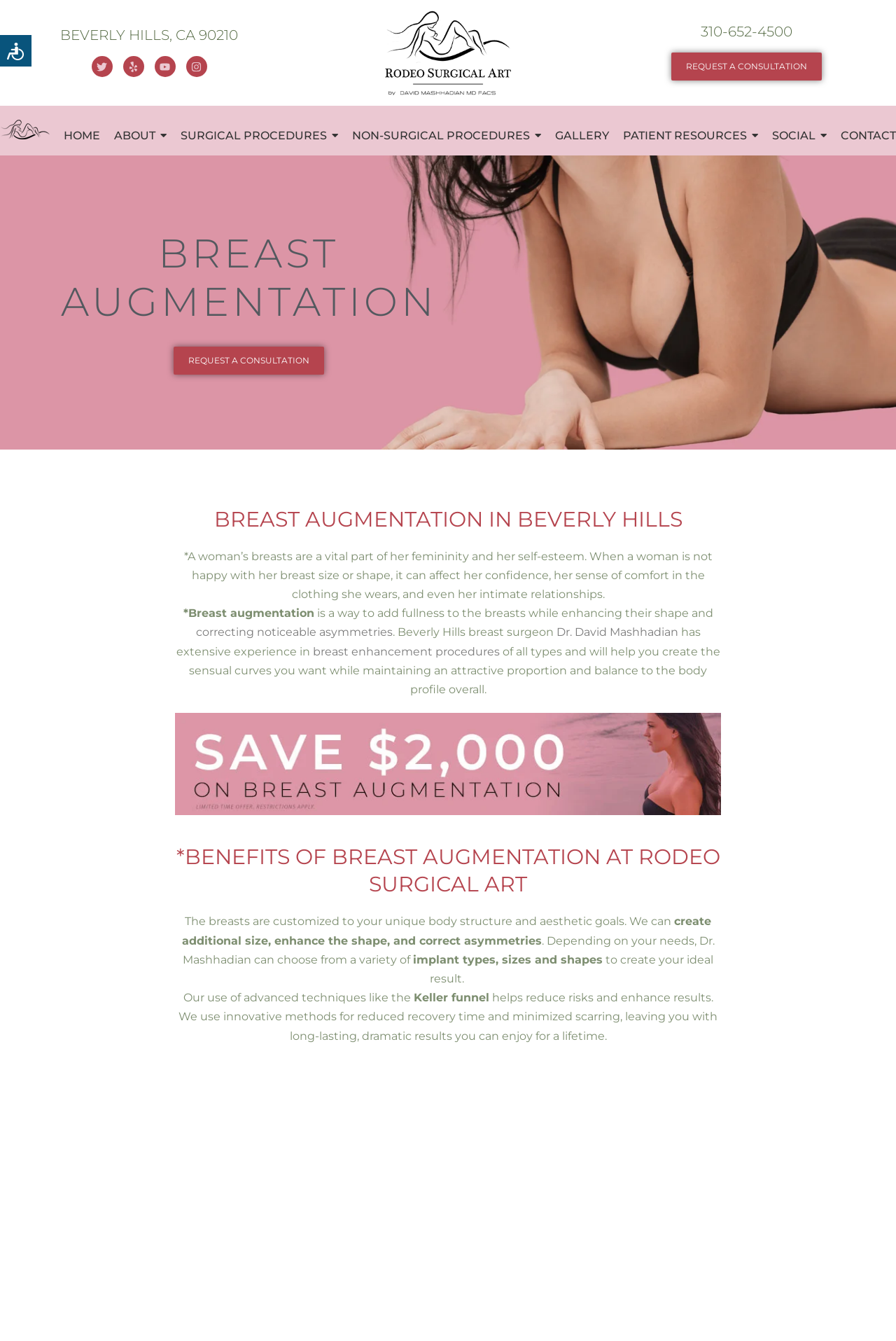Identify the bounding box for the UI element that is described as follows: "Youtube".

[0.173, 0.042, 0.196, 0.058]